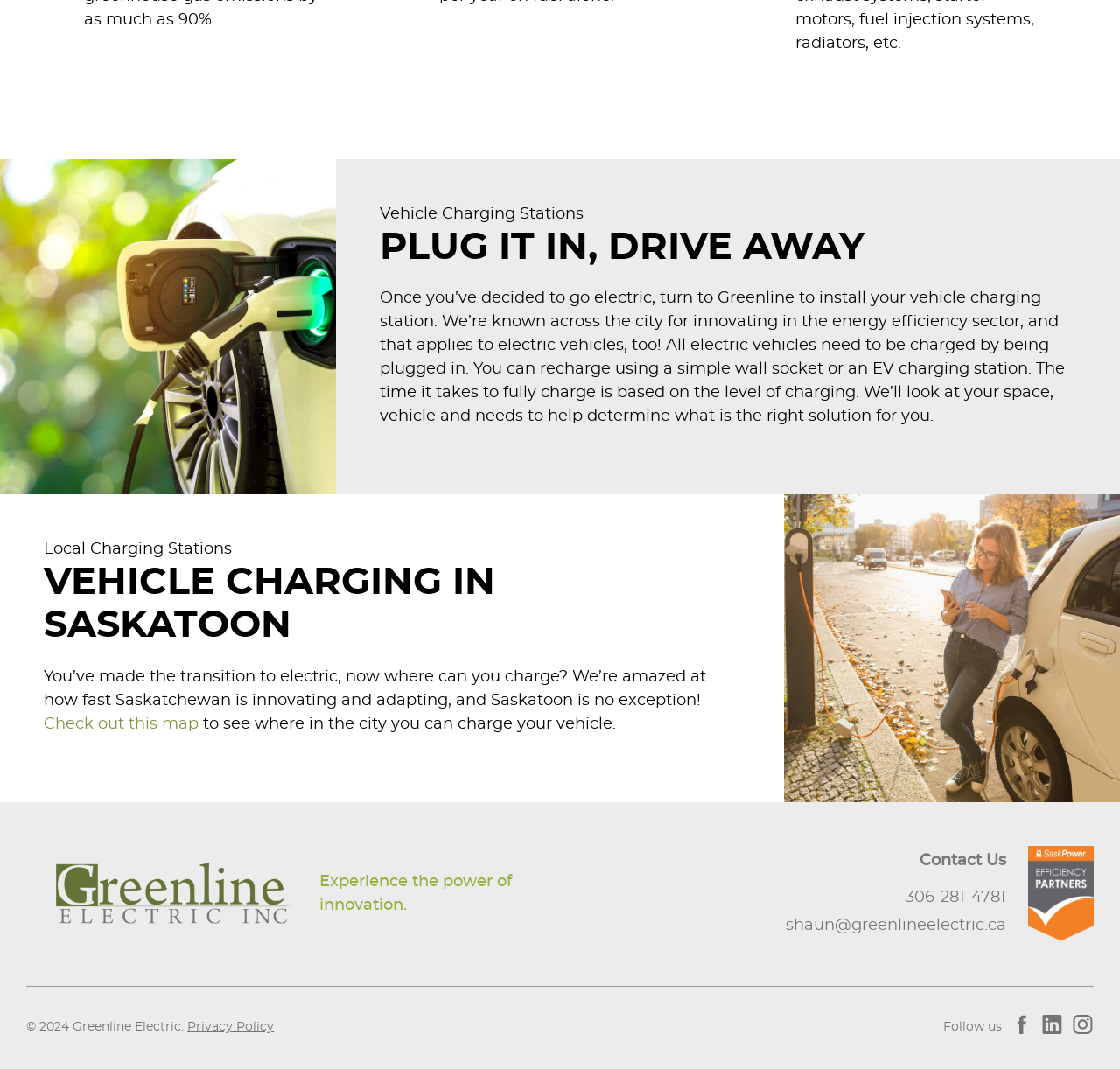What is the purpose of Greenline? Observe the screenshot and provide a one-word or short phrase answer.

Install vehicle charging stations